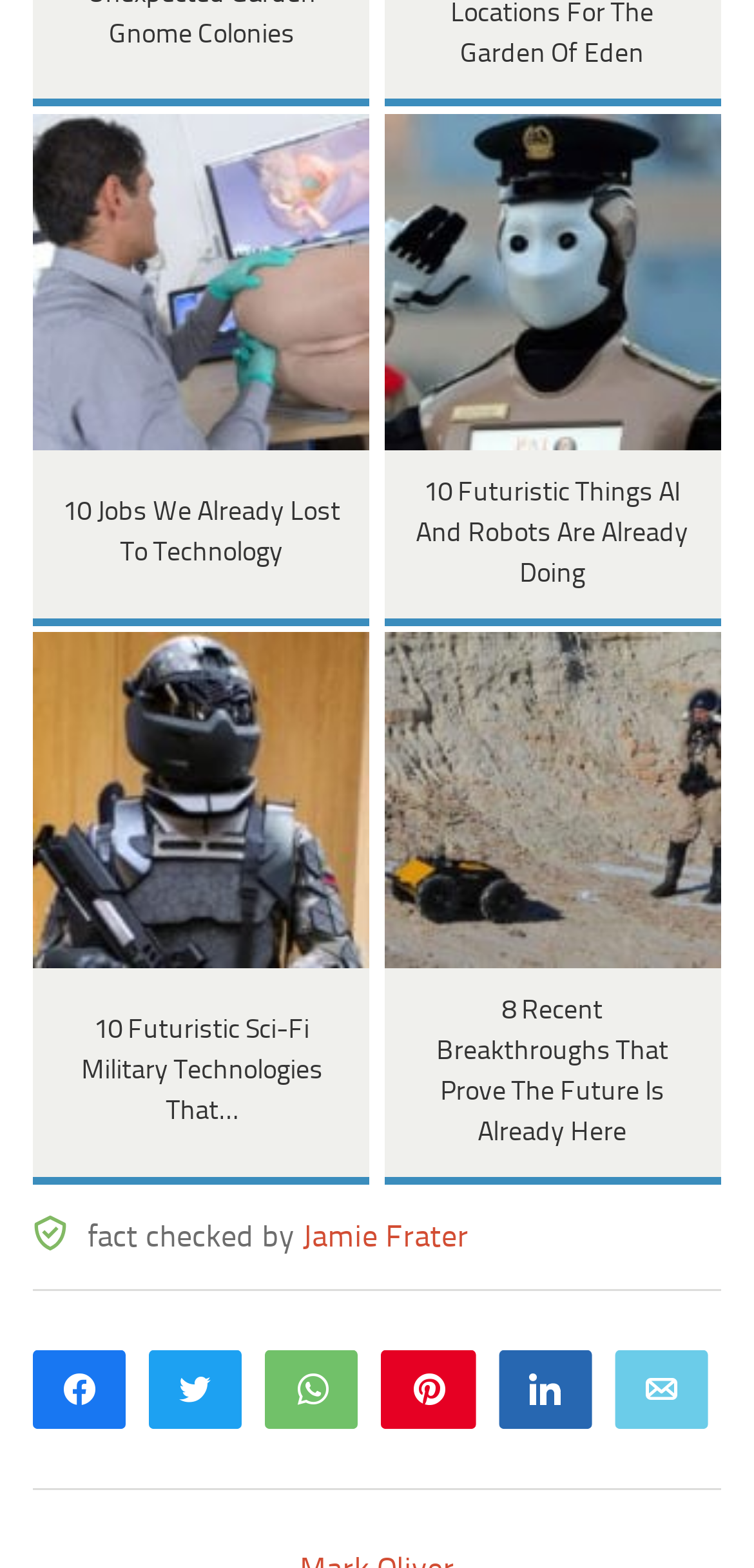Provide a short answer to the following question with just one word or phrase: What social media platforms can the article be shared on?

Facebook, Twitter, WhatsApp, Pinterest, Email